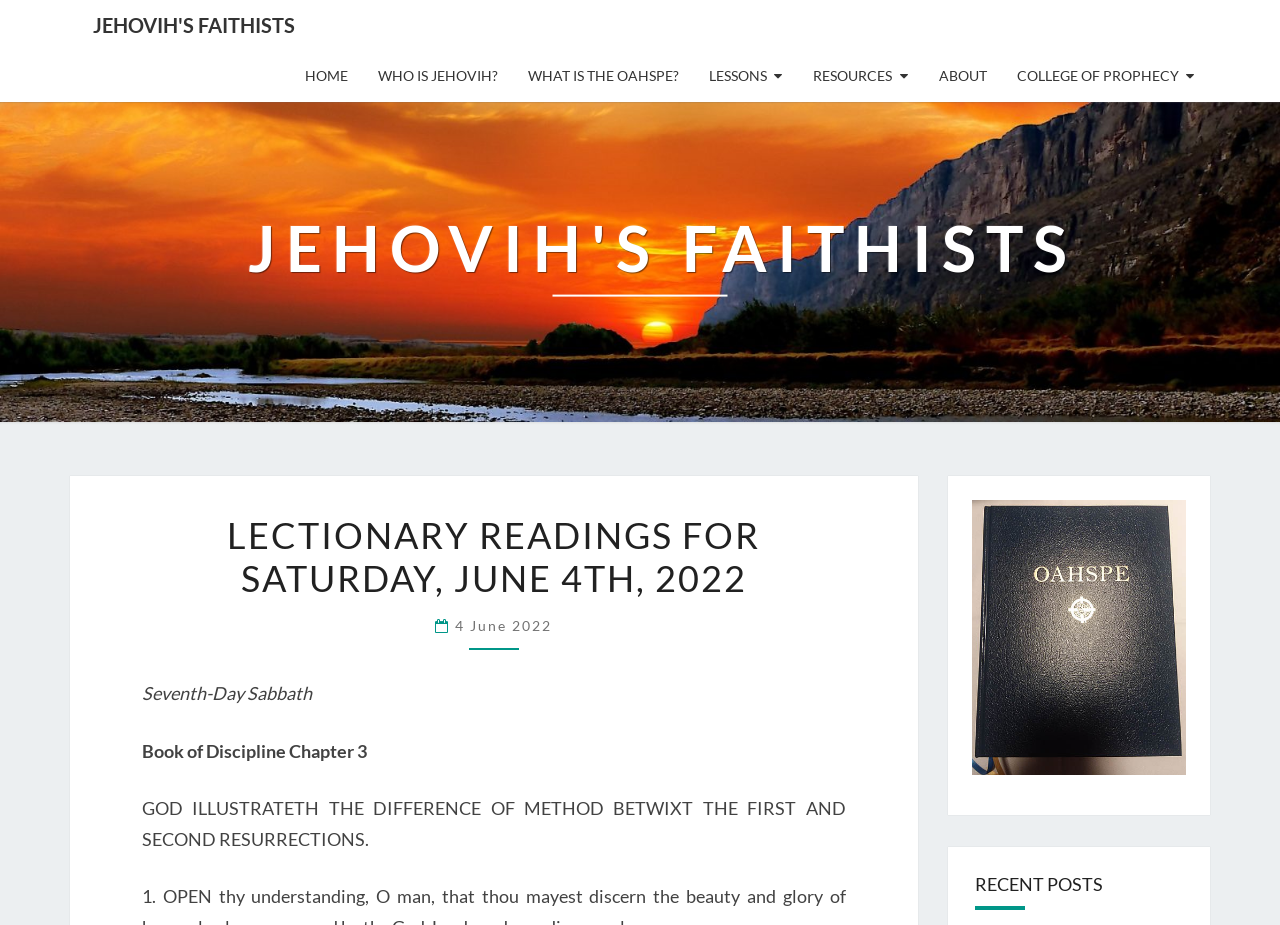Reply to the question with a brief word or phrase: What is the book chapter mentioned in the lectionary reading?

Book of Discipline Chapter 3